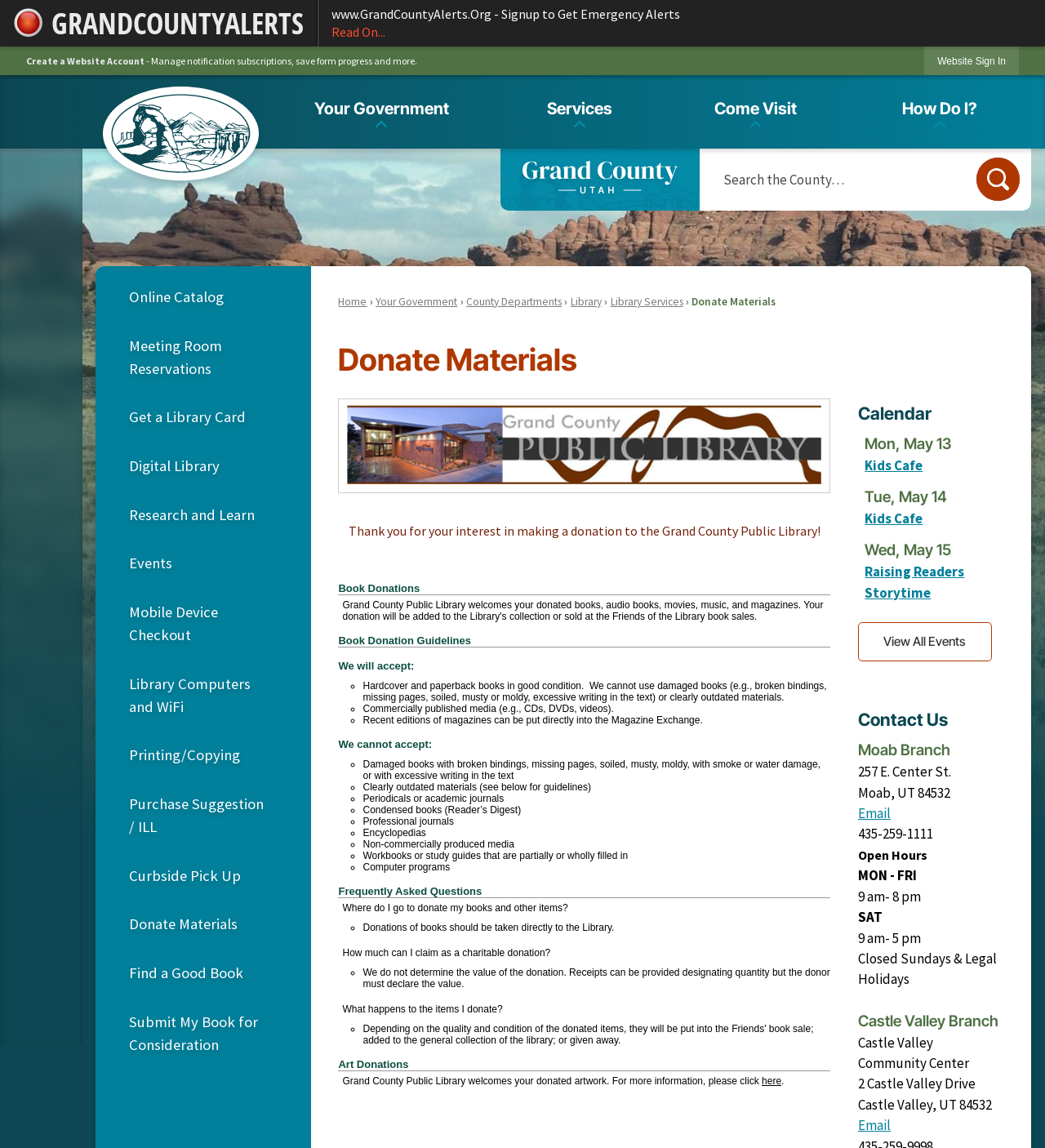Describe every aspect of the webpage comprehensively.

The webpage is about guidelines for donating materials to the Grand County Public Library. At the top, there is a navigation menu with links to the home page, government services, and a search function. Below this, there is a section with links to various departments, including the library, and a heading that reads "Donate Materials".

The main content of the page is divided into sections, each with its own heading. The first section, "Book Donations", explains that the library accepts hardcover and paperback books in good condition, as well as commercially published media like CDs and DVDs. It also lists what types of materials are not accepted, such as damaged books, outdated materials, and periodicals.

The next section, "Book Donation Guidelines", provides more detailed information on what types of books are accepted and what are not. It also explains that the library cannot accept materials that are damaged, outdated, or have excessive writing in them.

Following this, there is a section titled "Frequently Asked Questions", which answers questions about where to donate materials, how to claim a charitable donation, and what happens to the items donated.

Finally, there is a section on "Art Donations", which welcomes donated artwork and provides a link to more information.

Throughout the page, there are various links and buttons, including a link to the home page, a search function, and a button to create a website account. There are also several images, including a logo for the Grand County Alerts system and a header image for the library.